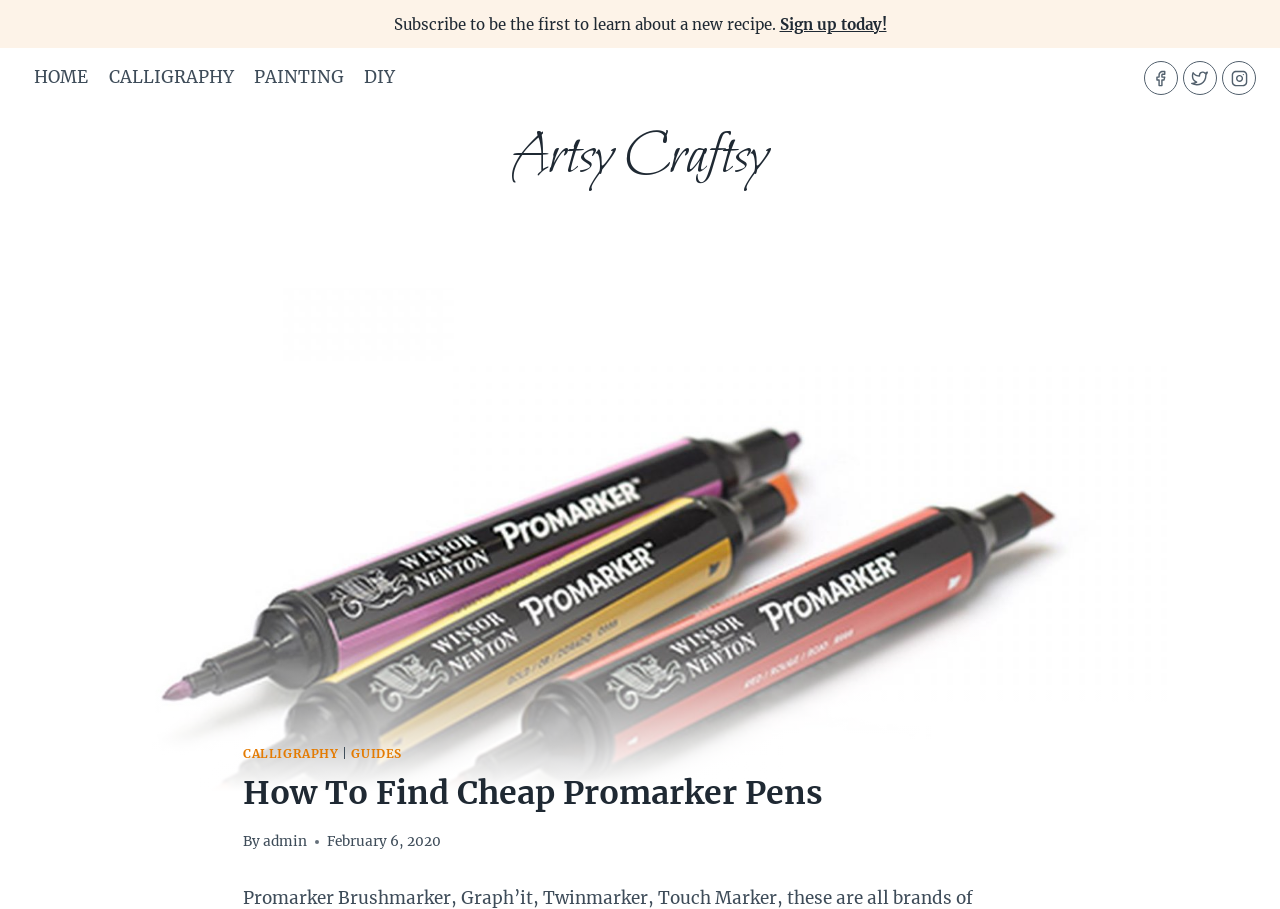Answer this question in one word or a short phrase: What is the topic of the article?

Finding cheap Promarker pens